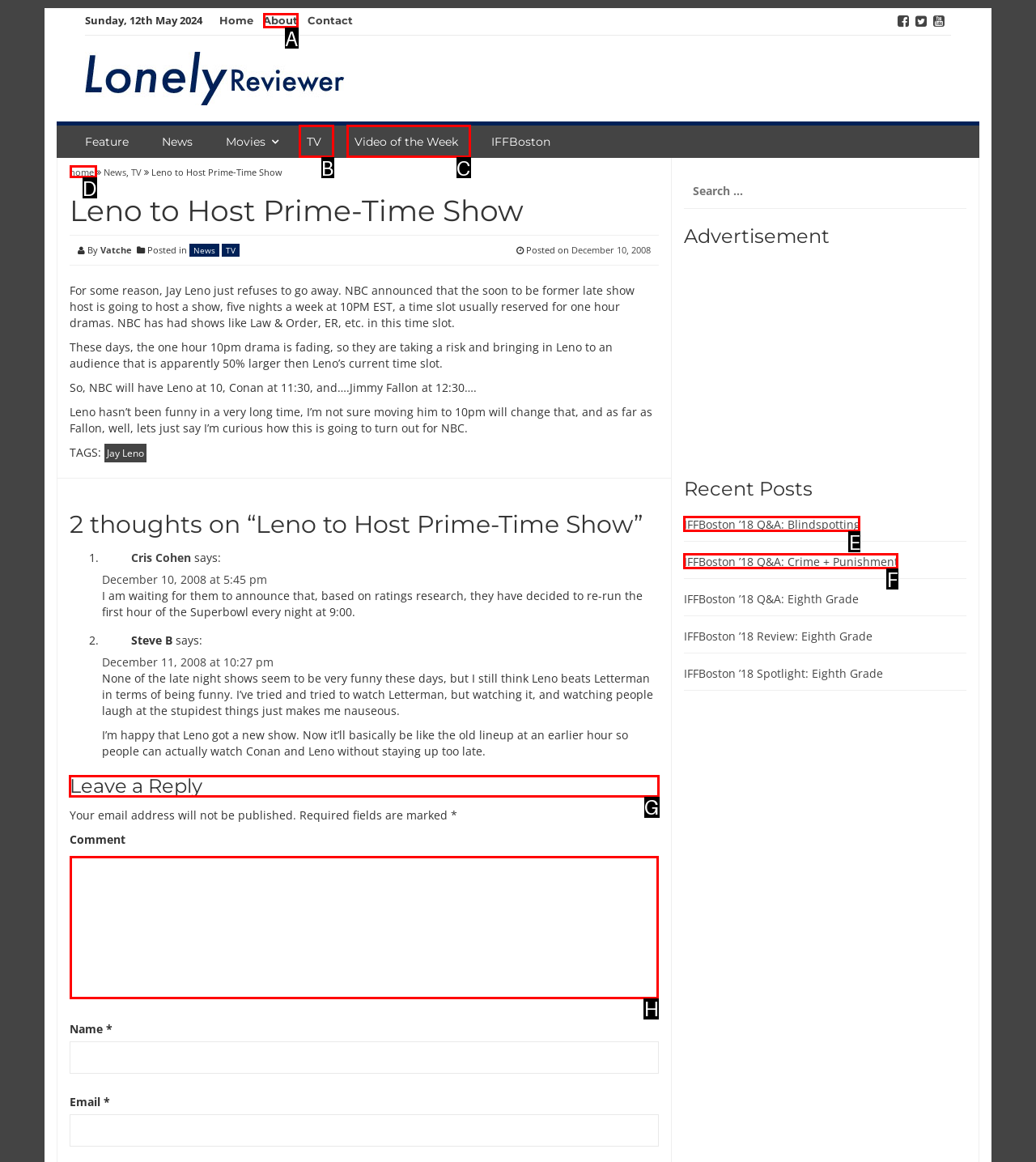Tell me which option I should click to complete the following task: Leave a reply Answer with the option's letter from the given choices directly.

G